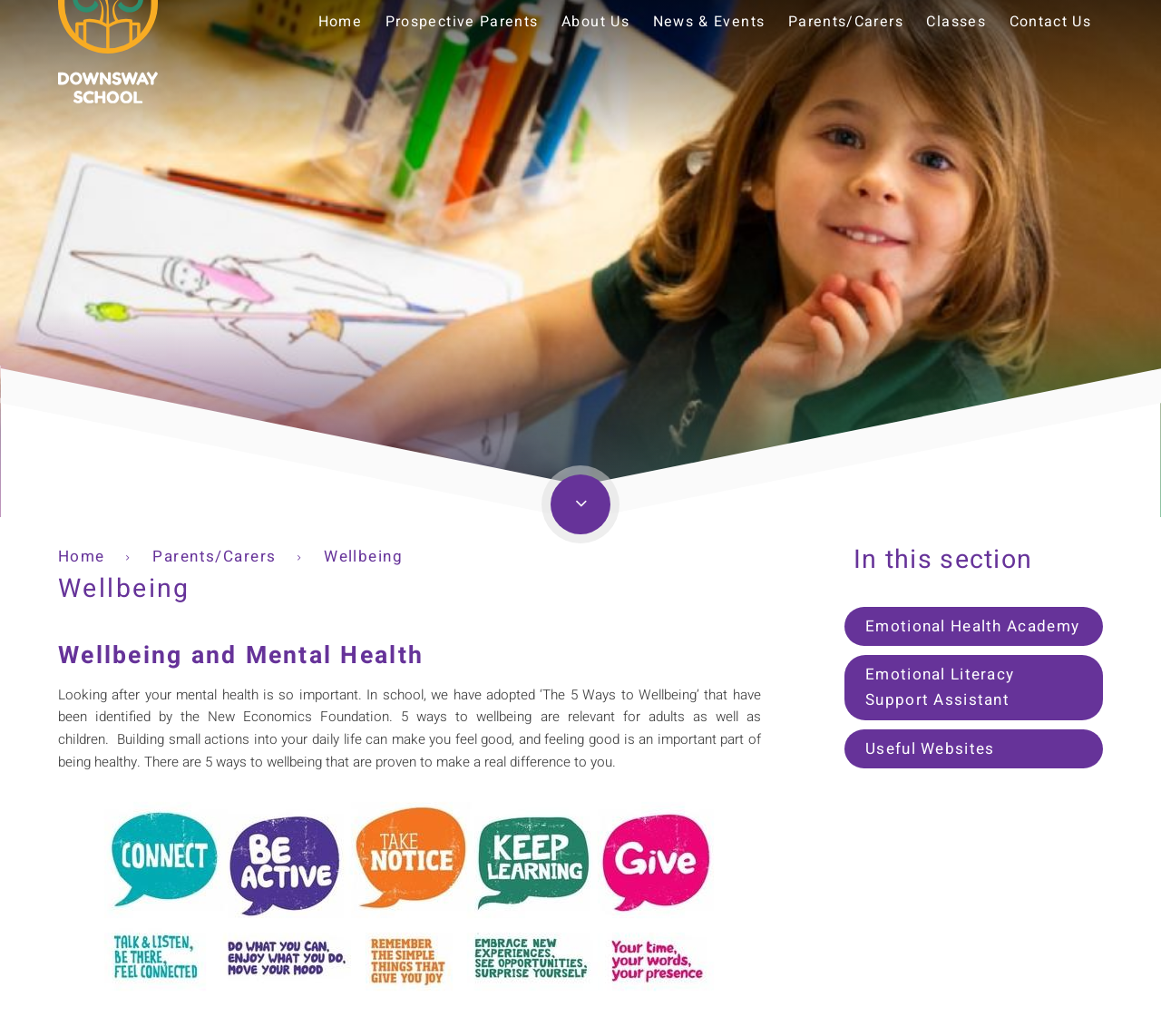Using the information from the screenshot, answer the following question thoroughly:
What is the name of the academy mentioned on the page?

The name of the academy mentioned on the page can be found in the link element that is a child of the section below the heading 'In this section'. The link element reads 'Emotional Health Academy'.